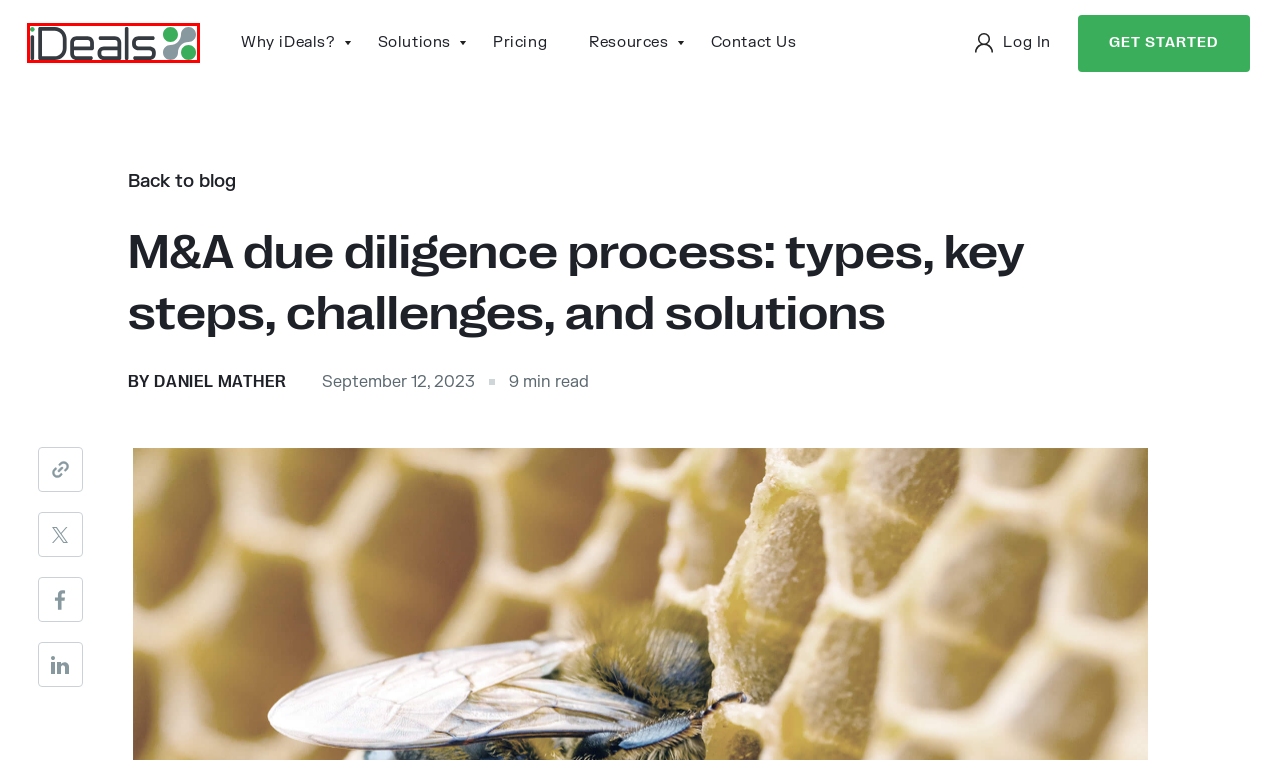View the screenshot of the webpage containing a red bounding box around a UI element. Select the most fitting webpage description for the new page shown after the element in the red bounding box is clicked. Here are the candidates:
A. Contact Us | iDeals™ Virtual Data Rooms
B. Stories and latest news - Deal Making Wire
C. iDeals Virtual Data Rooms | Secure Data Room Provider
D. iDeals
E. Data Room Due Diligence: How to Choose and What to Consider
F. iDeals Virtual Data Room Pricing & Plans | iDeals Virtual Data Room
G. Multi-project management and other product improvements - Deal Making Wire
H. GDPR Notice | iDeals Virtual Data Room

C